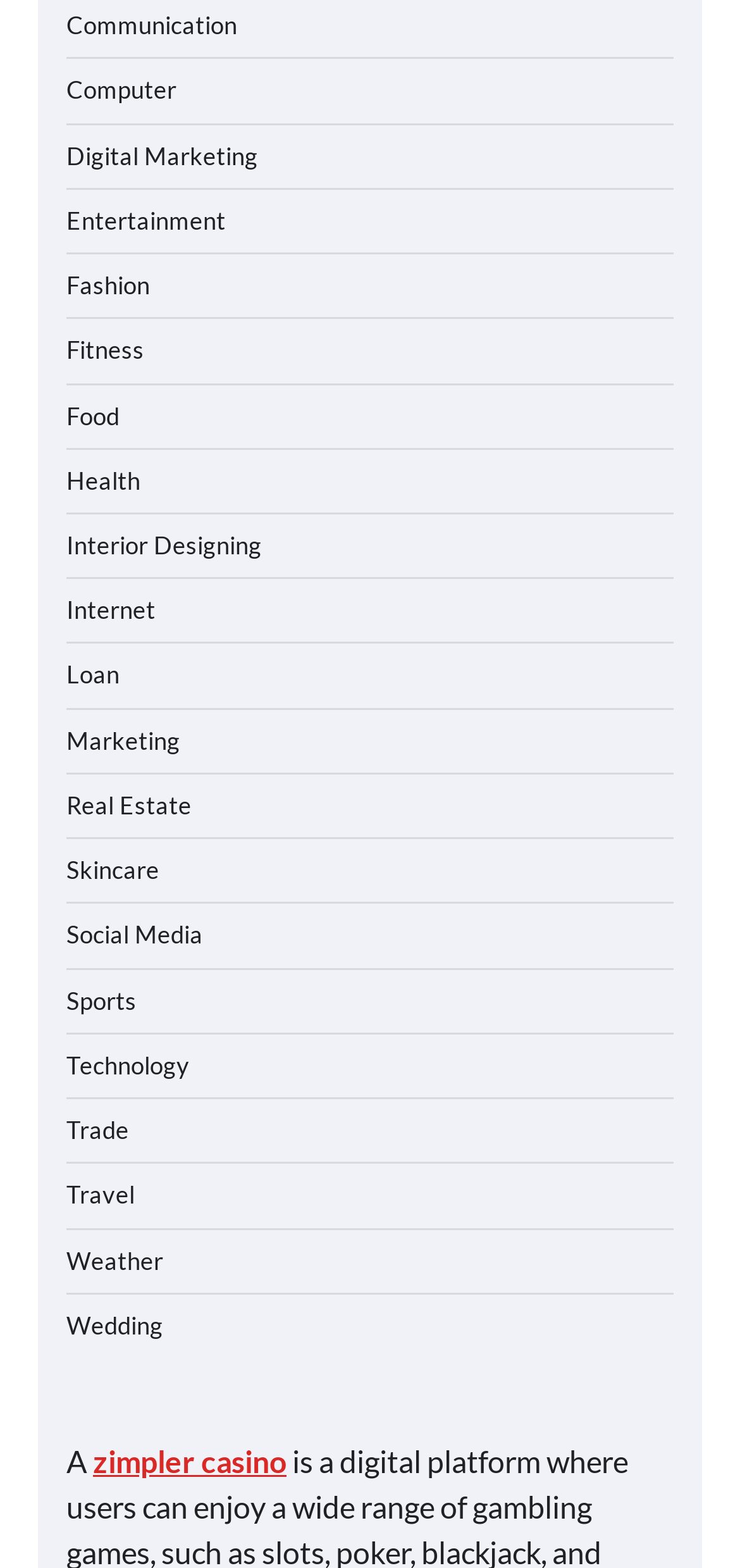Indicate the bounding box coordinates of the element that needs to be clicked to satisfy the following instruction: "Check the corporate address". The coordinates should be four float numbers between 0 and 1, i.e., [left, top, right, bottom].

None